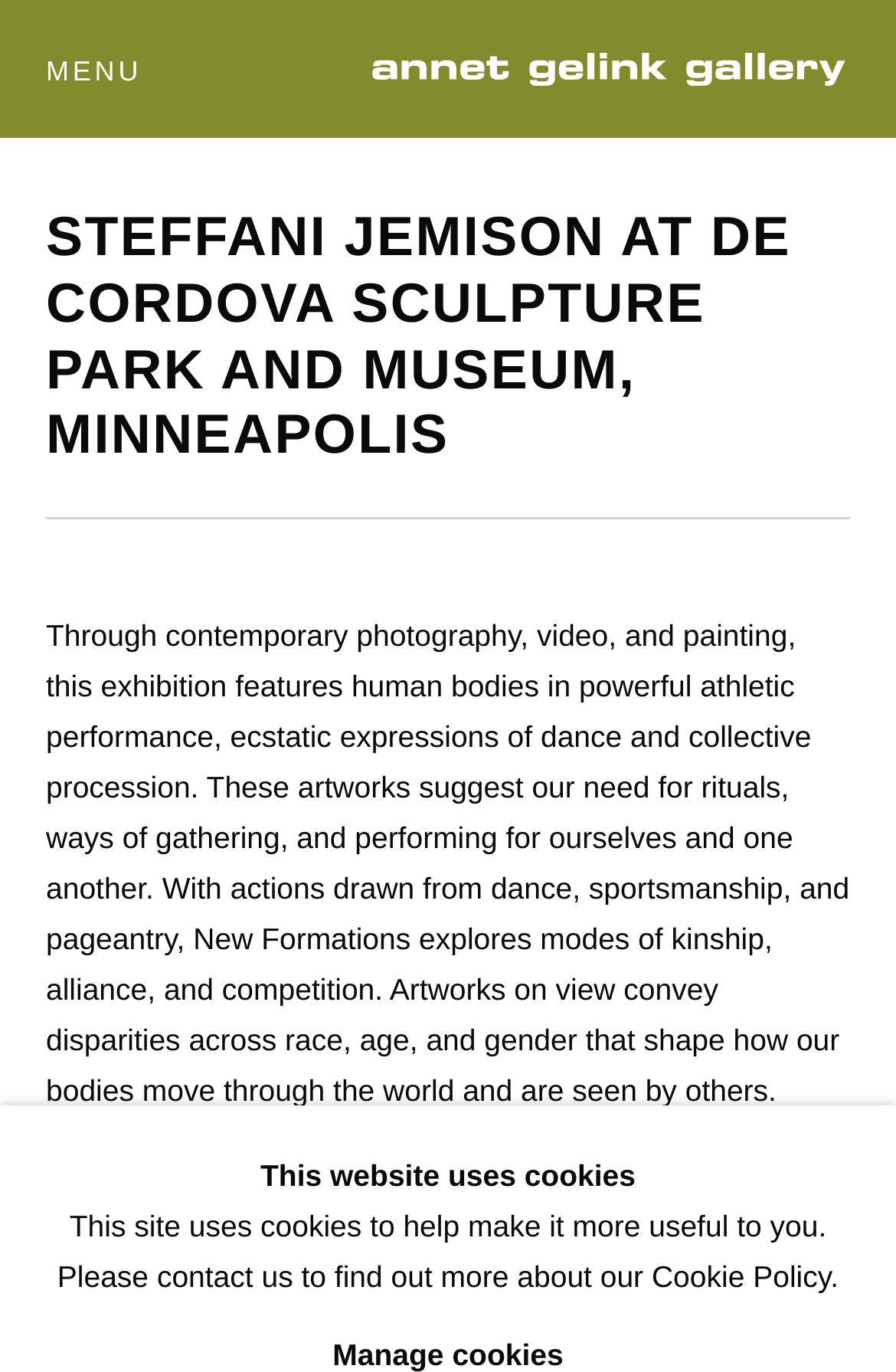What is the purpose of the cookies on this website?
Answer the question based on the image using a single word or a brief phrase.

to make it more useful